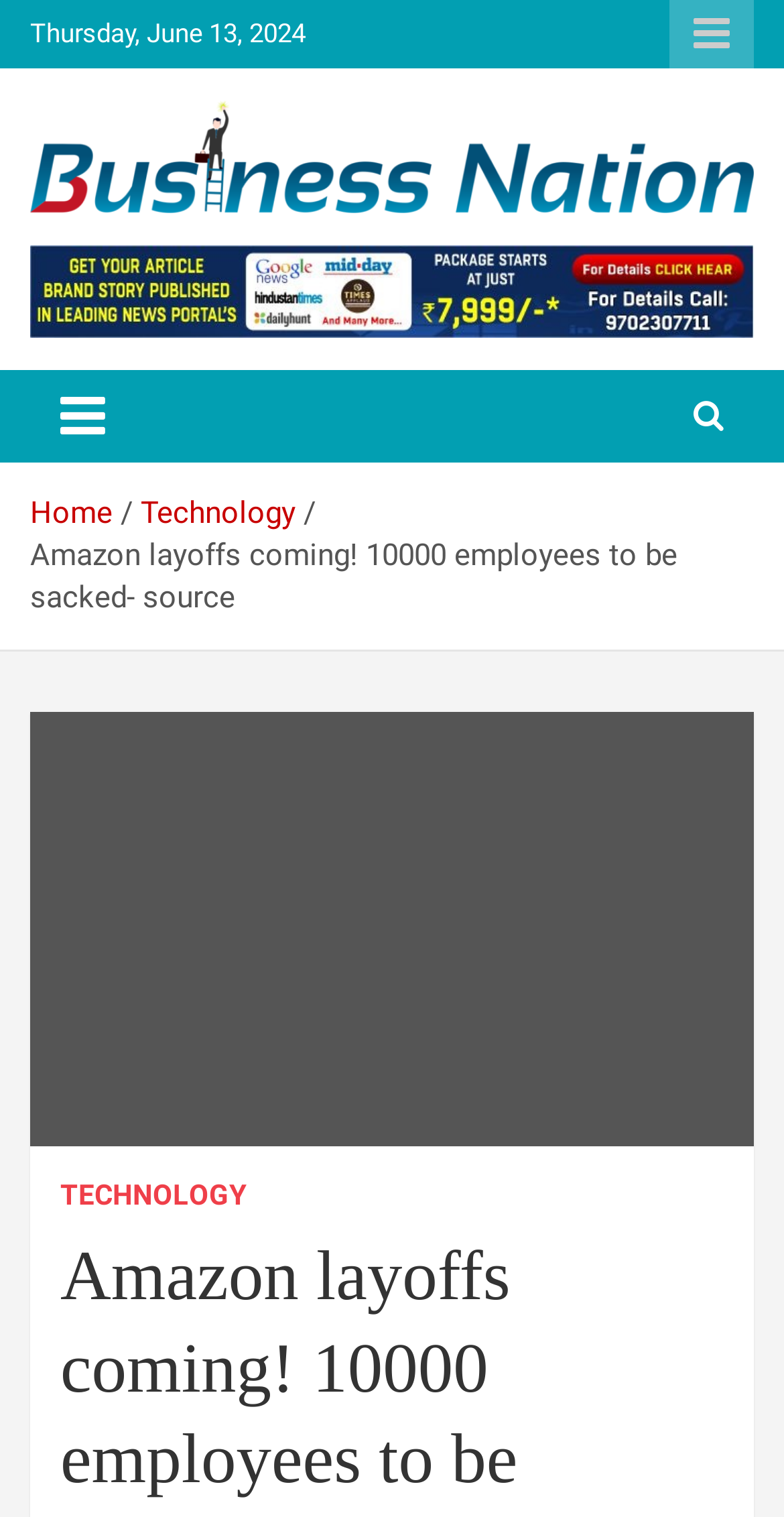Please examine the image and provide a detailed answer to the question: What is the category of the news article?

I determined the category of the news article by looking at the breadcrumbs navigation section, where I found the link 'Technology' with bounding box coordinates [0.179, 0.325, 0.377, 0.349]. This suggests that the article belongs to the Technology category.